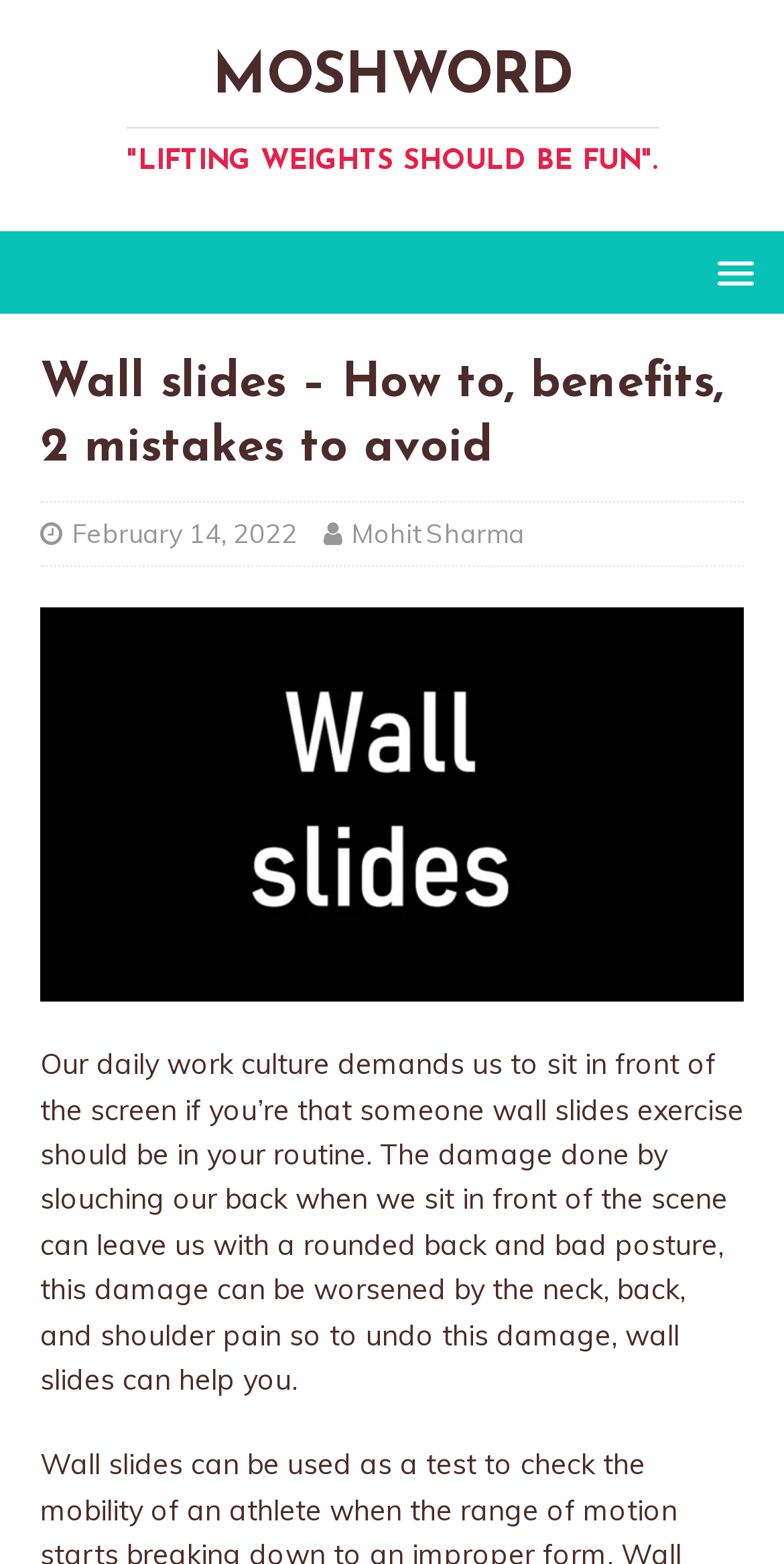Using the elements shown in the image, answer the question comprehensively: What is the author of the article?

The author of the article can be found by looking at the header section of the webpage, where the author's name 'Mohit Sharma' is mentioned along with the date of publication 'February 14, 2022'.